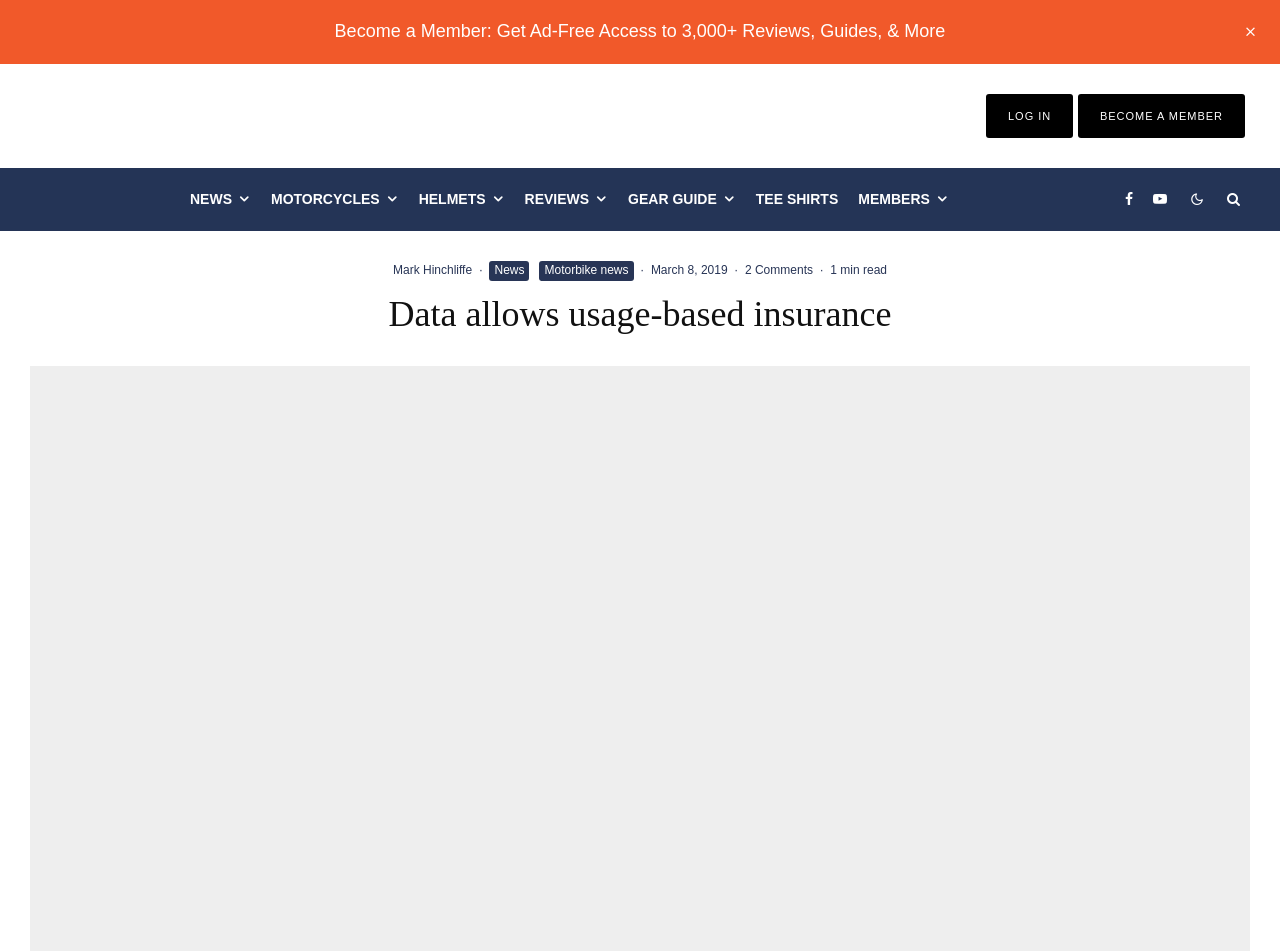Determine the bounding box coordinates for the element that should be clicked to follow this instruction: "Read Motorbike news". The coordinates should be given as four float numbers between 0 and 1, in the format [left, top, right, bottom].

[0.421, 0.275, 0.495, 0.295]